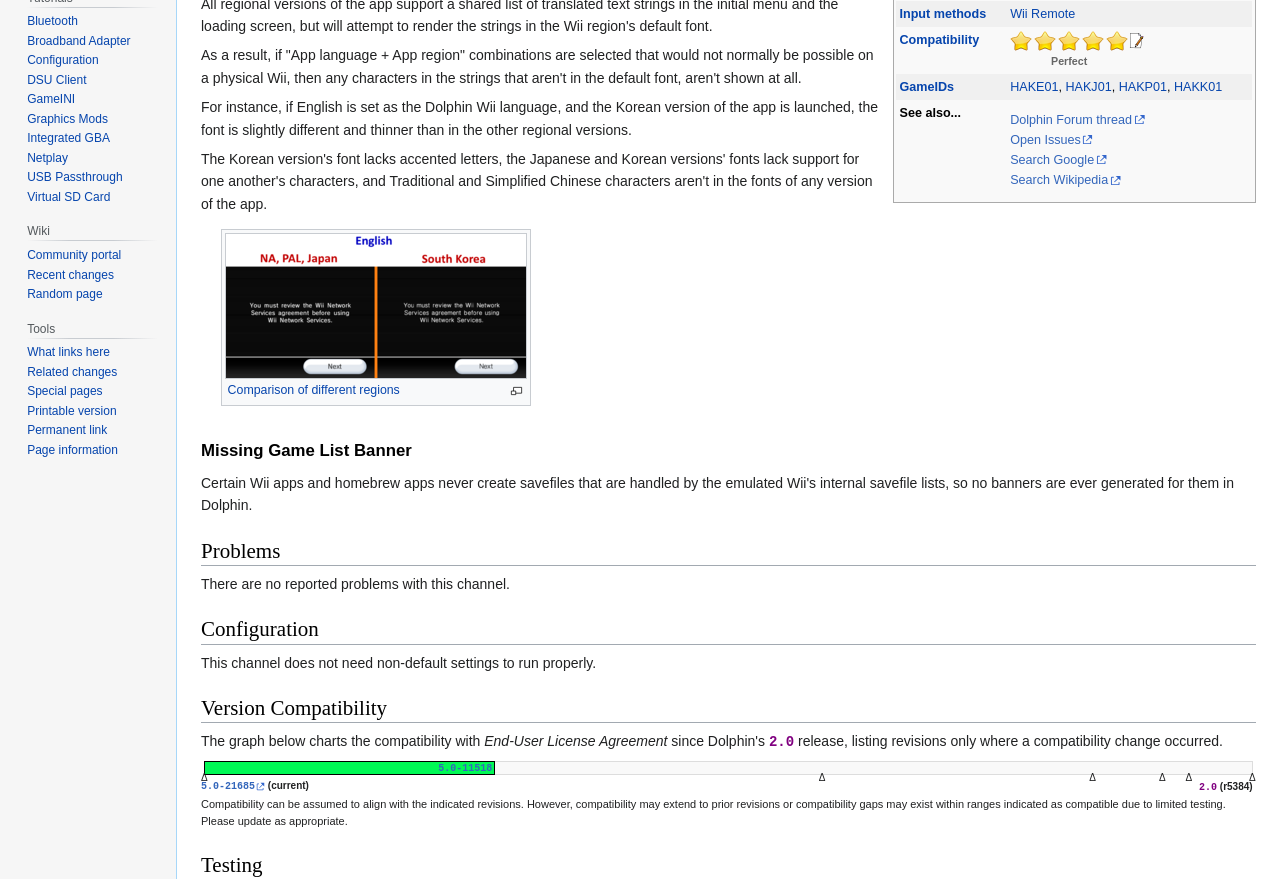Find the bounding box of the UI element described as: "title="Category:5 stars (Rating)"". The bounding box coordinates should be given as four float values between 0 and 1, i.e., [left, top, right, bottom].

[0.789, 0.038, 0.881, 0.054]